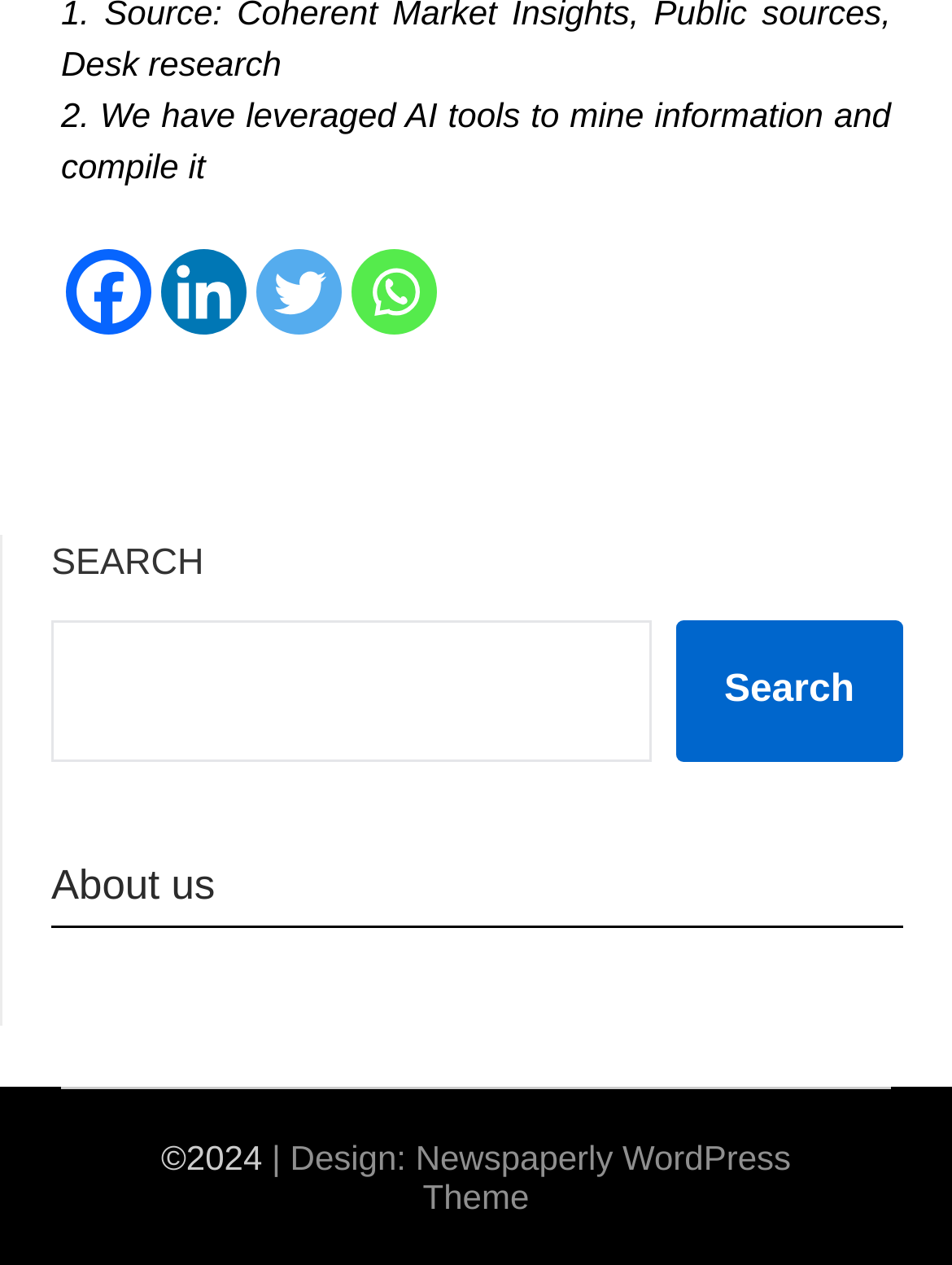Select the bounding box coordinates of the element I need to click to carry out the following instruction: "visit Daryl Haines' homepage".

None